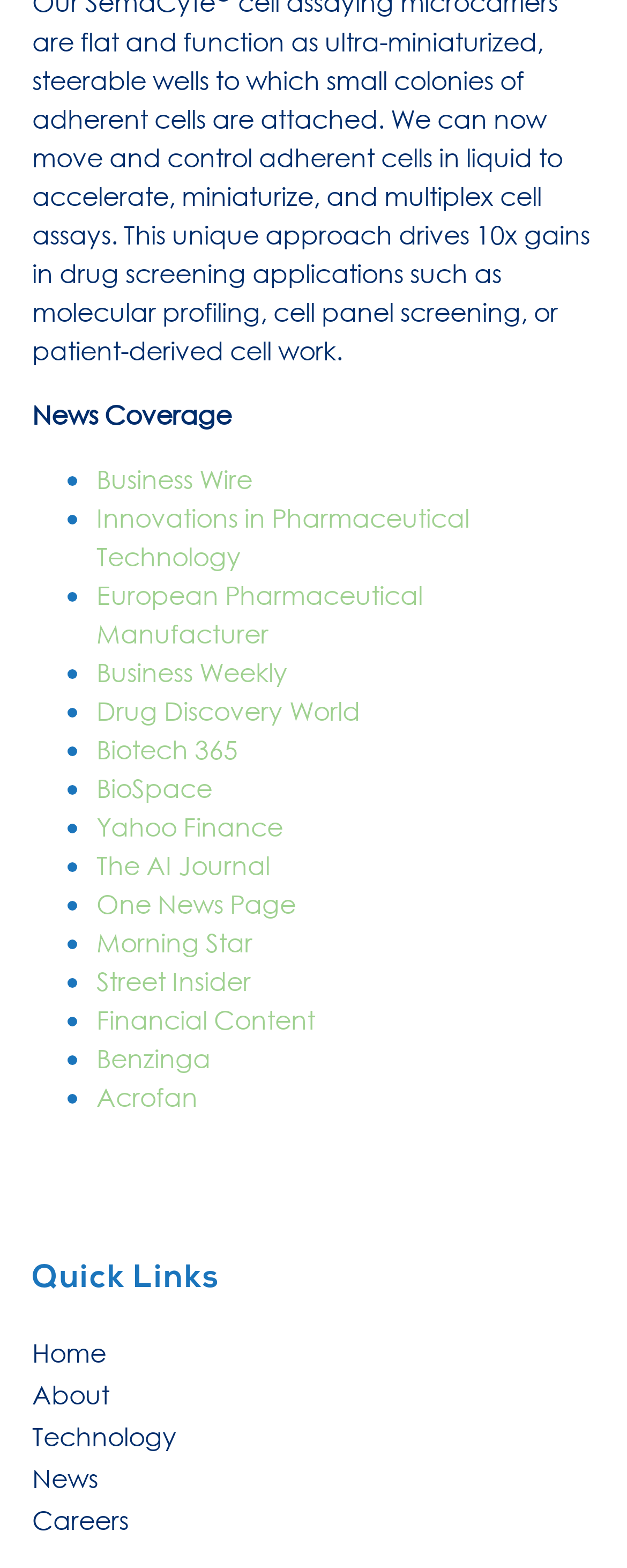Carefully examine the image and provide an in-depth answer to the question: What is the last news source listed?

The webpage has a list of links to news sources, and the last link is 'Acrofan', which is listed after 'Benzinga' and 'Financial Content'.